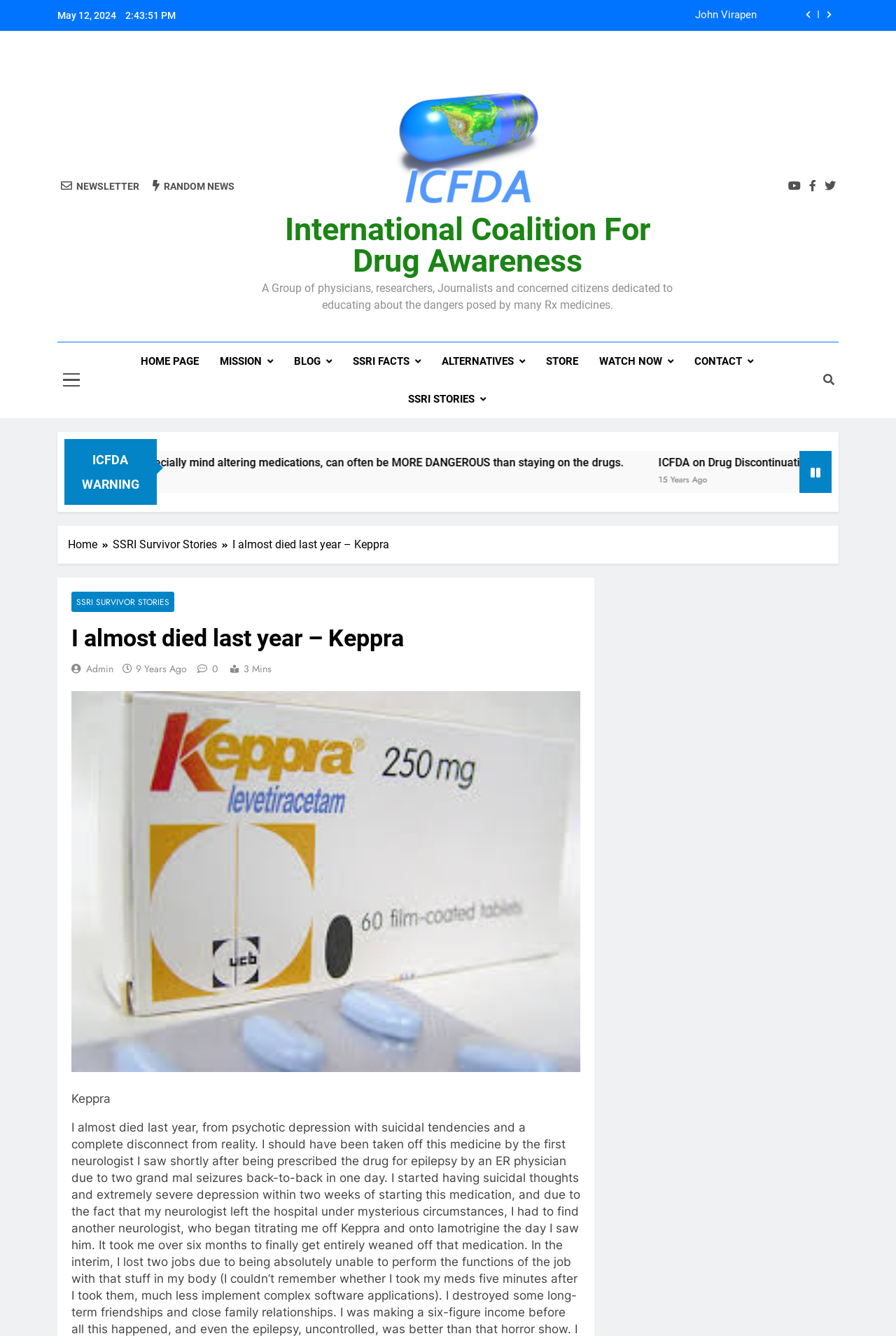Detail the various sections and features present on the webpage.

The webpage appears to be a blog or article page from the International Coalition for Drug Awareness. At the top, there is a date and time stamp, "May 12, 2024 2:43:52 PM", followed by two buttons with icons. Below this, there is a prominent link titled "A Tribute To Lisa Marie Presley: Gone Too Soon at Age 54. Seems The Whole World is Living the Serotonin Nightmare!".

On the top-right corner, there are several social media links and a search icon. Below this, there is a link to the International Coalition for Drug Awareness, accompanied by an image of the organization's logo. A brief description of the organization is provided, stating that it is a group of physicians, researchers, journalists, and concerned citizens dedicated to educating about the dangers posed by many Rx medicines.

The main content of the page is an article titled "I almost died last year – Keppra", which is divided into sections. The article has a heading and several links to related stories, including "SSRI SURVIVOR STORIES" and "Admin". There are also links to other articles, such as "9 Years Ago", and a timestamp indicating when the article was posted.

On the left side of the page, there is a navigation menu with links to various sections of the website, including "HOME PAGE", "MISSION", "BLOG", "SSRI FACTS", "ALTERNATIVES", "STORE", "WATCH NOW", and "CONTACT". There is also a link to "SSRI STORIES" that opens in a new tab.

At the bottom of the page, there is a warning message titled "ICFDA WARNING" and a breadcrumbs navigation menu that shows the current page's location within the website's hierarchy.